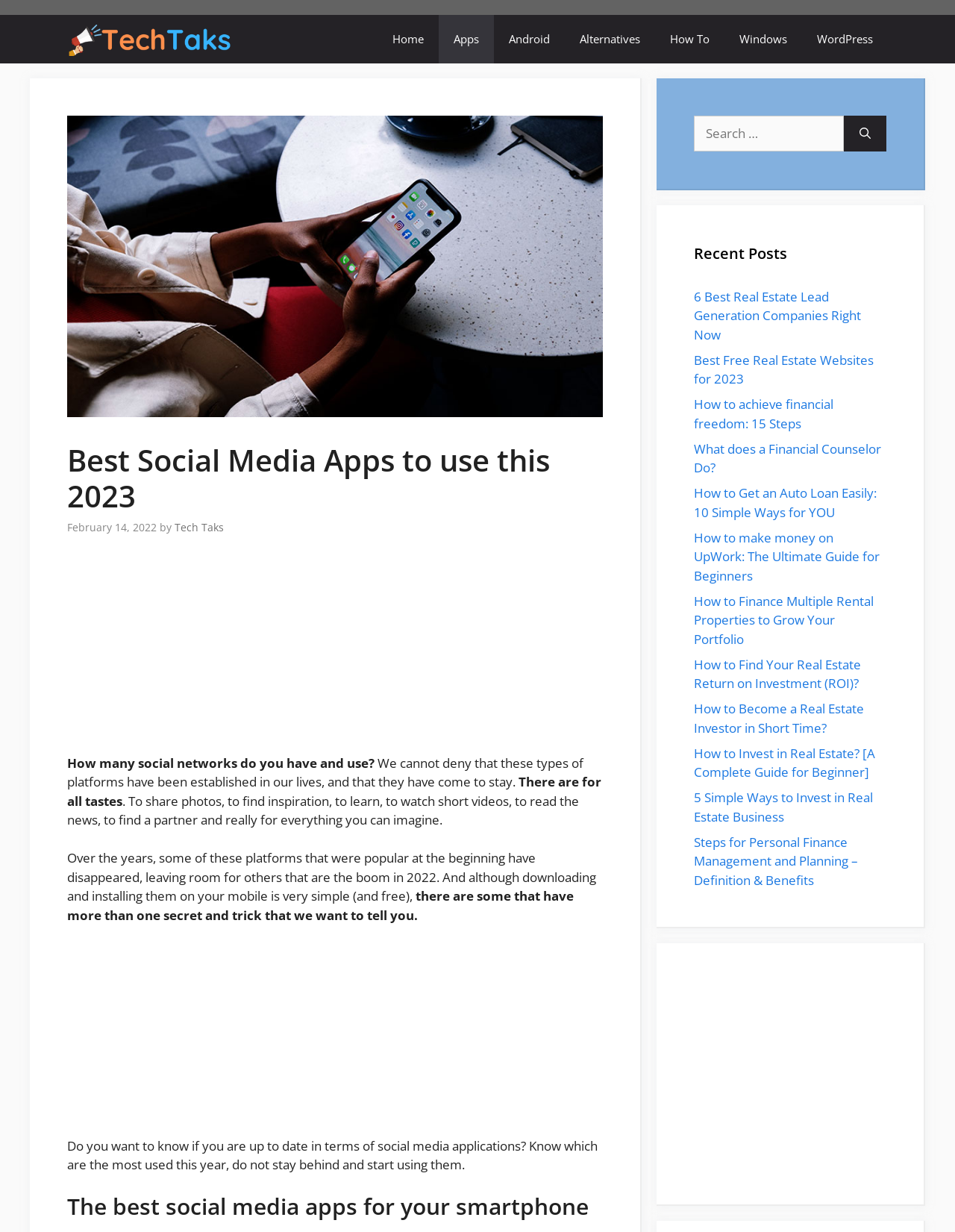What is the name of the website? From the image, respond with a single word or brief phrase.

TechTaks